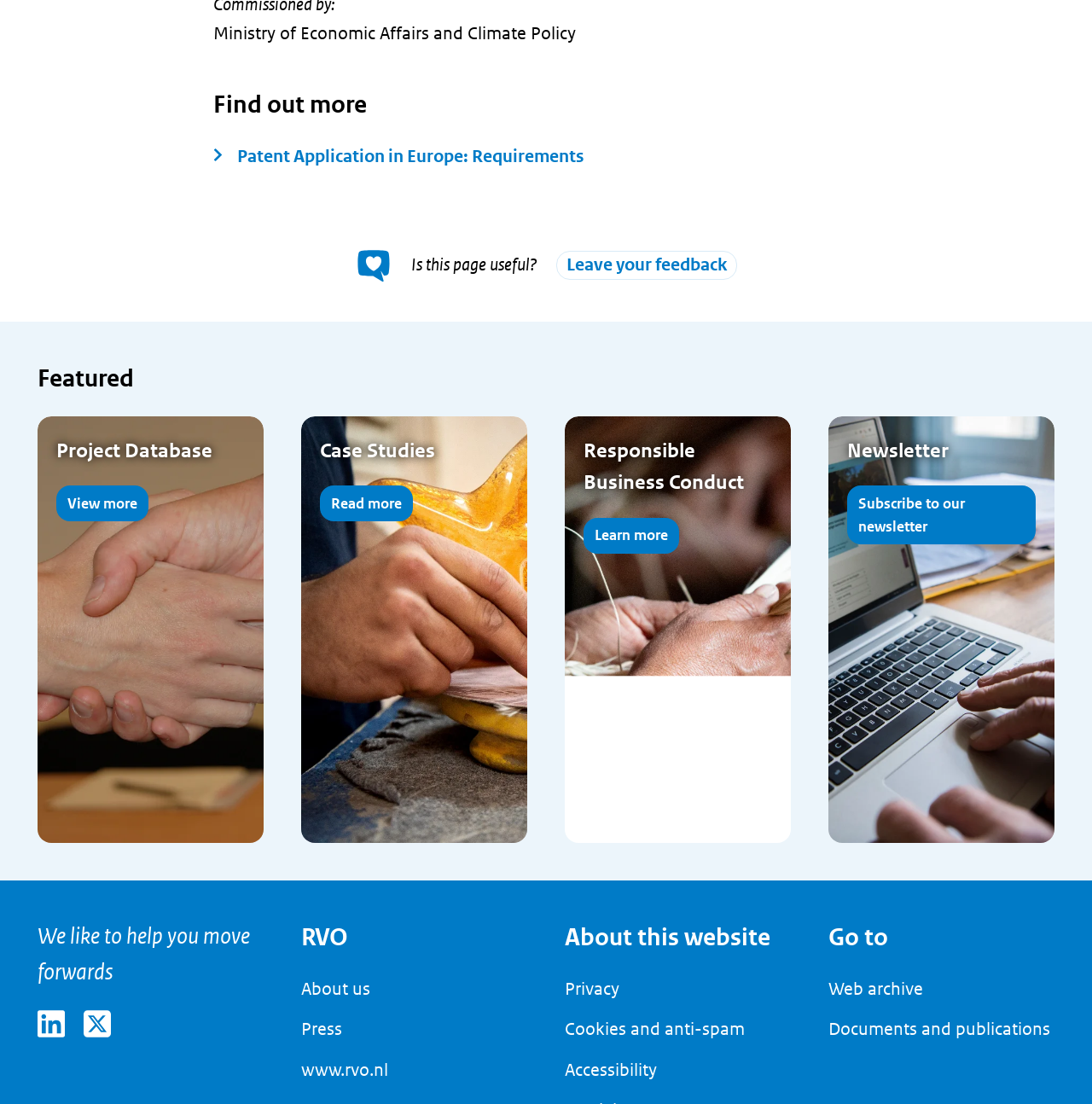Please identify the coordinates of the bounding box for the clickable region that will accomplish this instruction: "Read case studies".

[0.293, 0.404, 0.378, 0.437]